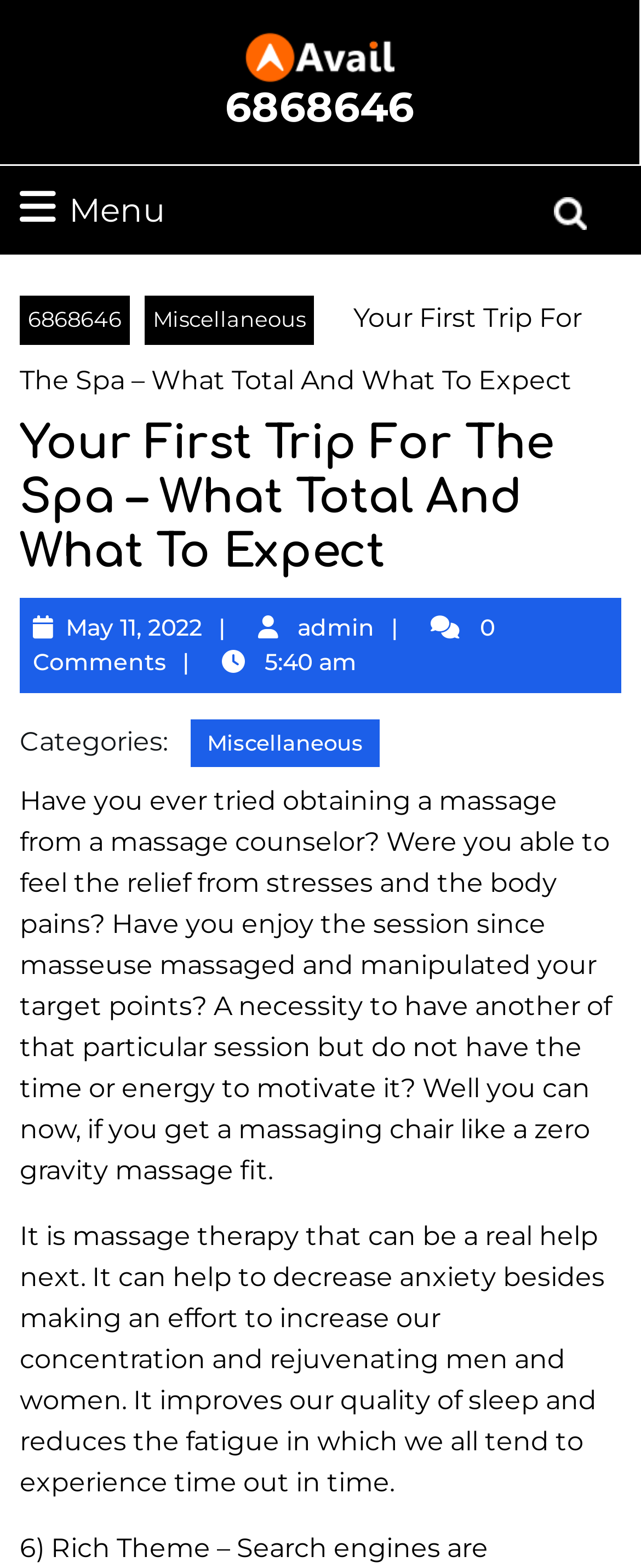Describe all the key features and sections of the webpage thoroughly.

This webpage is about a blog post titled "Your First Trip For The Spa – What Total And What To Expect". At the top, there is a link and an image with the same ID "6868646", positioned side by side. Below them, there is a menu tab with a caption "Menu Menu" on the left side, and a search bar with a label "Search for:" on the right side, accompanied by a search button.

The main content of the webpage is a blog post, which starts with a heading that matches the title of the webpage. Below the heading, there are links to the date and author of the post, as well as a comment count. The post content is divided into two paragraphs, which discuss the benefits of massage therapy, including relieving stress and body pains, improving concentration, and enhancing sleep quality.

There are also several links scattered throughout the page, including links to categories and tags, such as "Miscellaneous". The overall layout of the webpage is simple, with a focus on the blog post content.